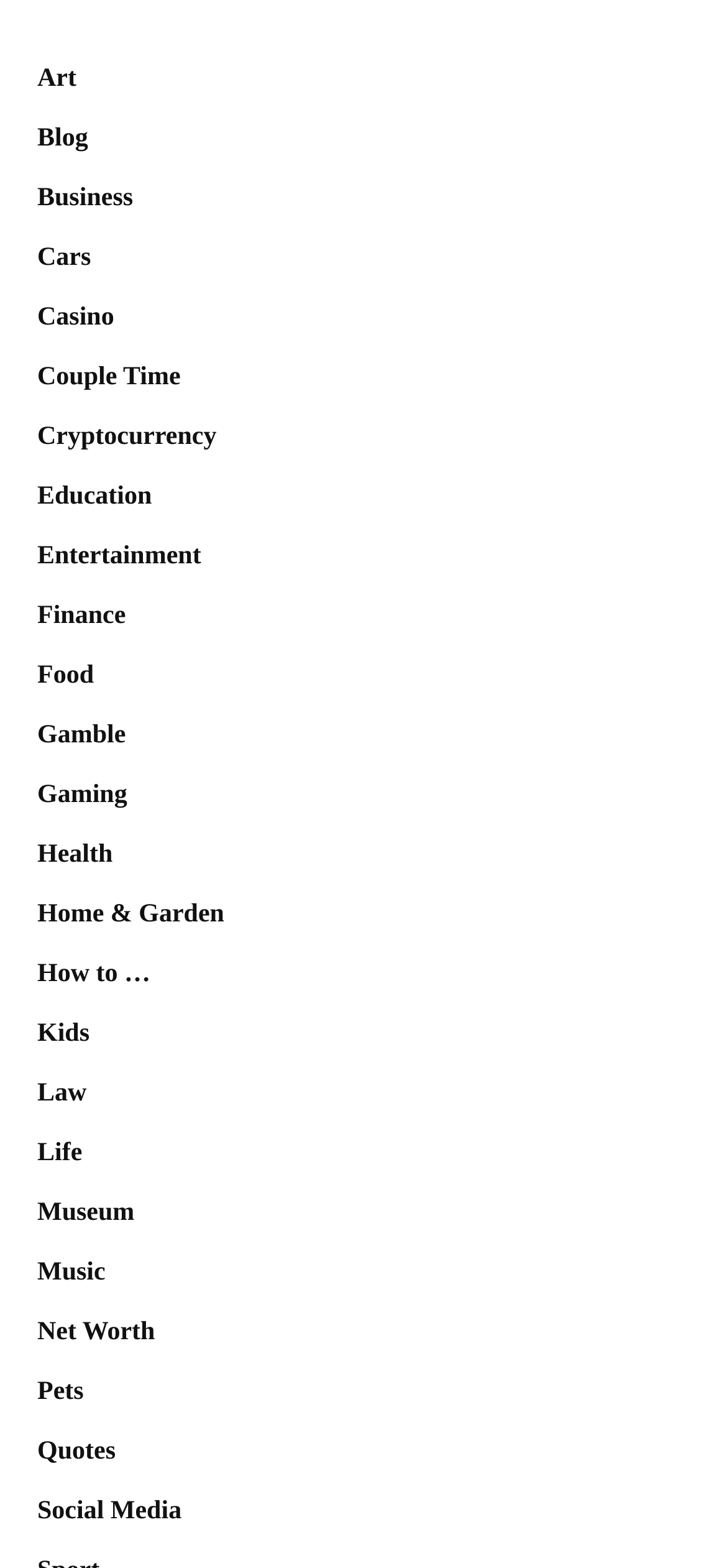What is the first category listed?
Please answer the question with a single word or phrase, referencing the image.

Art